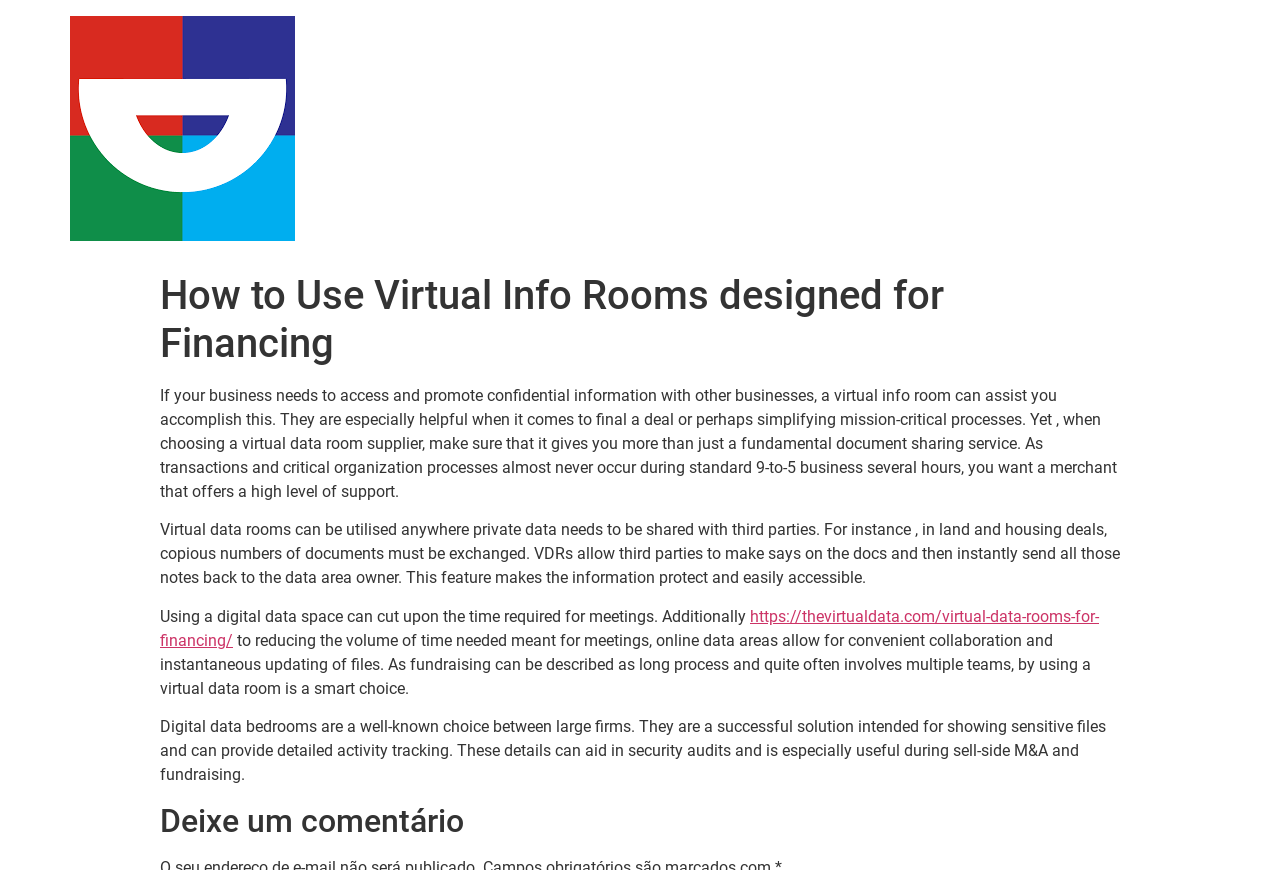Answer the following query concisely with a single word or phrase:
What type of firms commonly use digital data rooms?

Large firms